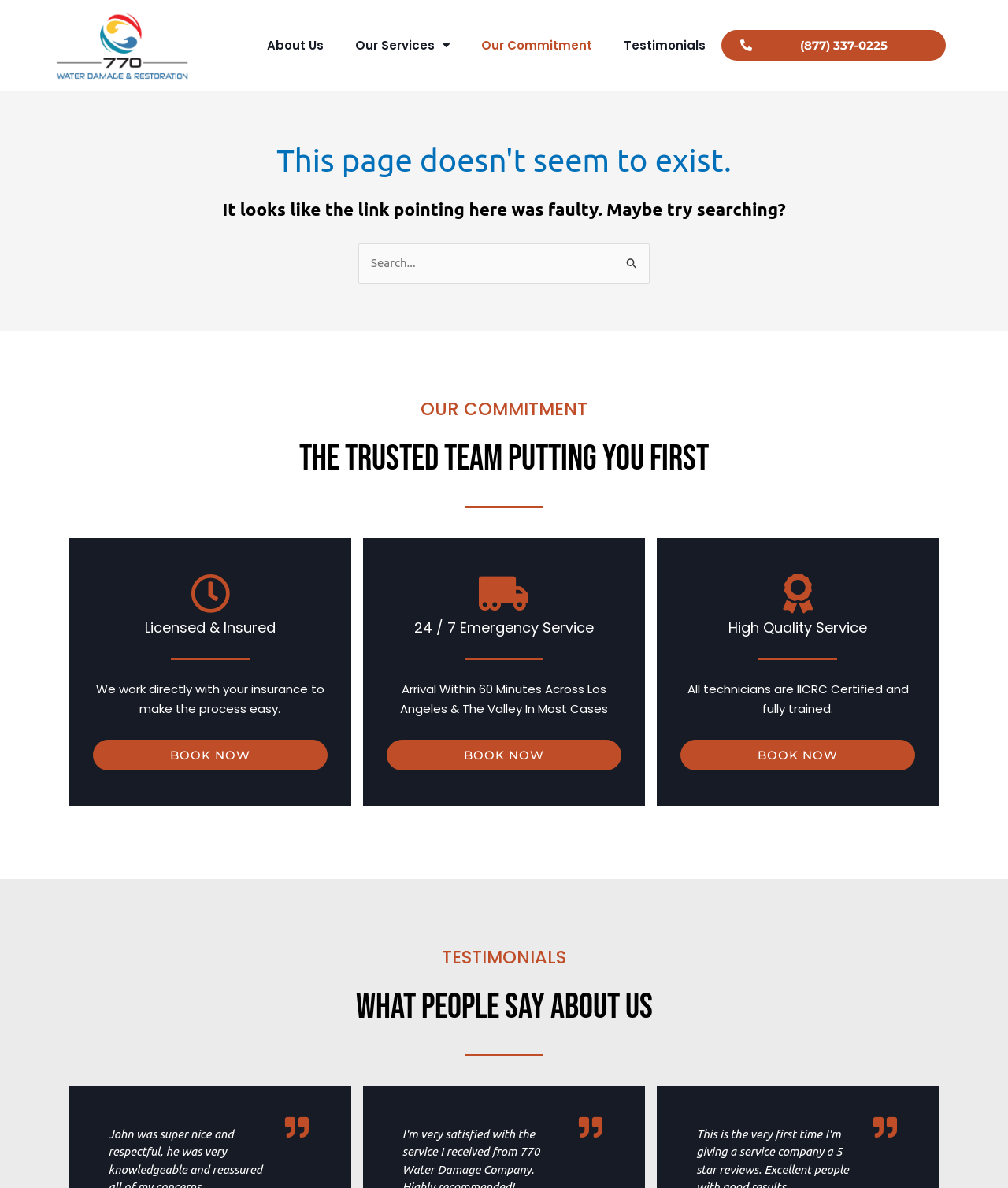With reference to the screenshot, provide a detailed response to the question below:
What is the error message on this page?

I found the error message by looking at the heading element with the text 'This page doesn't seem to exist.' which is a direct child of the HeaderAsNonLandmark element.